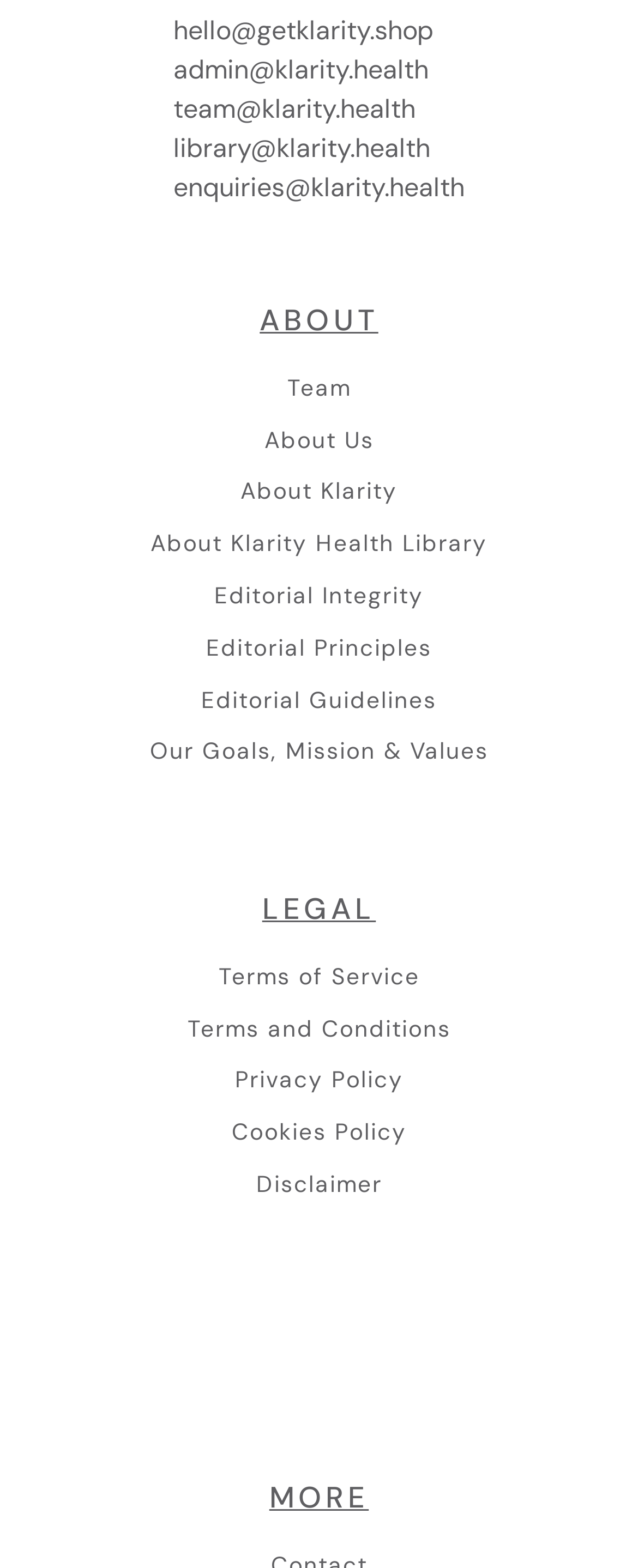Locate the coordinates of the bounding box for the clickable region that fulfills this instruction: "Learn about Klarity Health Library".

[0.236, 0.338, 0.764, 0.355]